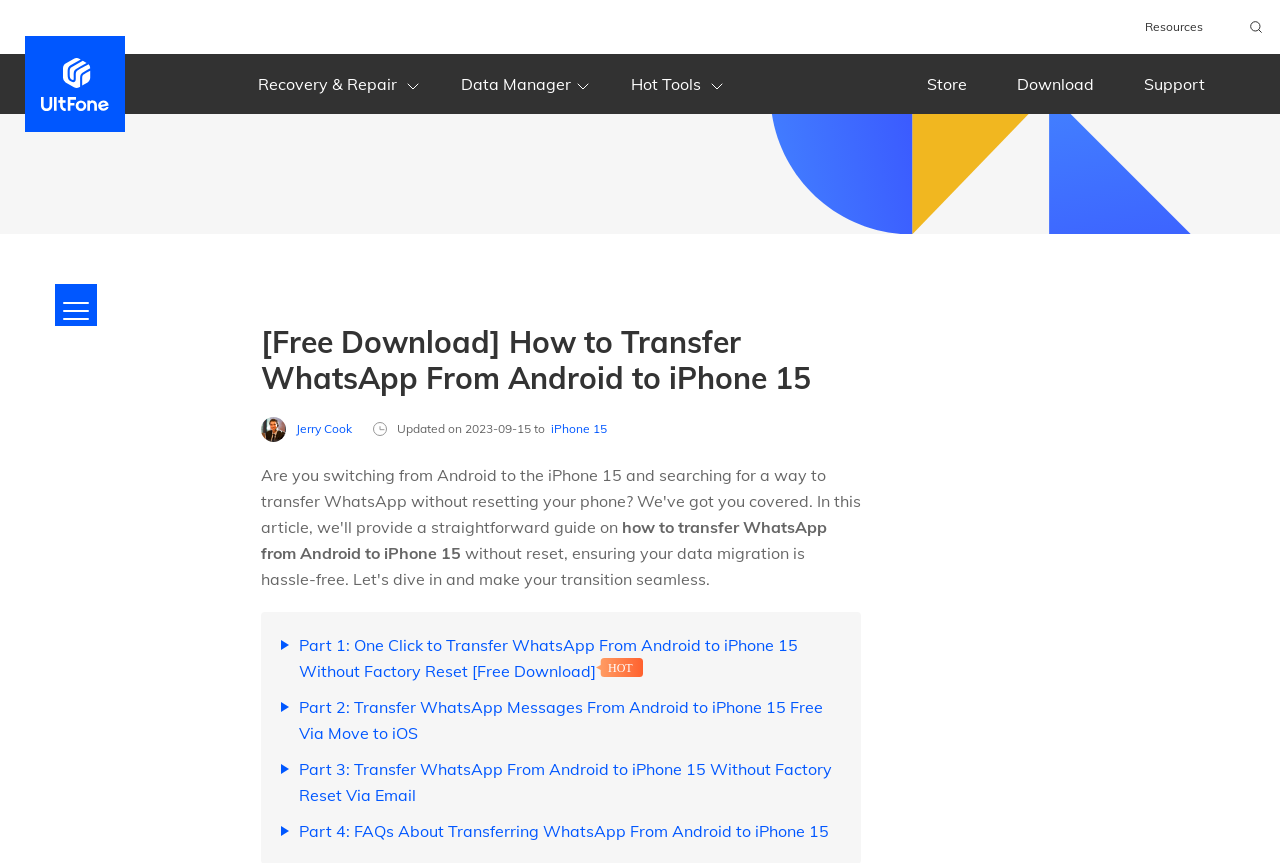Elaborate on the different components and information displayed on the webpage.

This webpage is about transferring WhatsApp from Android to iPhone 15, with a focus on keeping valuable chat data intact. At the top, there is a search bar with a submit button and a small image to the right. Below the search bar, there are several links to different resources, including "Recovery & Repair", "Data Manager", "Hot Tools", "Store", "Download", "Support", and an empty link.

The main content of the webpage is divided into sections, with a heading that reads "[Free Download] How to Transfer WhatsApp From Android to iPhone 15". Below the heading, there is a link to the author, Jerry Cook, with a small image next to it. The updated date of the article is also displayed.

The main sections of the webpage are labeled as "Part 1", "Part 2", "Part 3", and "Part 4", each with a descriptive title and a link to the corresponding section. The sections are separated by a small gap, and there is a small SVG image with the text "HOT" next to the "Part 1" section.

On the left side of the webpage, there is a small image and a link to an unknown destination. There are also several links to other resources, including "iPhone 15", which is likely related to the main topic of the webpage. Overall, the webpage is well-organized and easy to navigate, with clear headings and concise text.